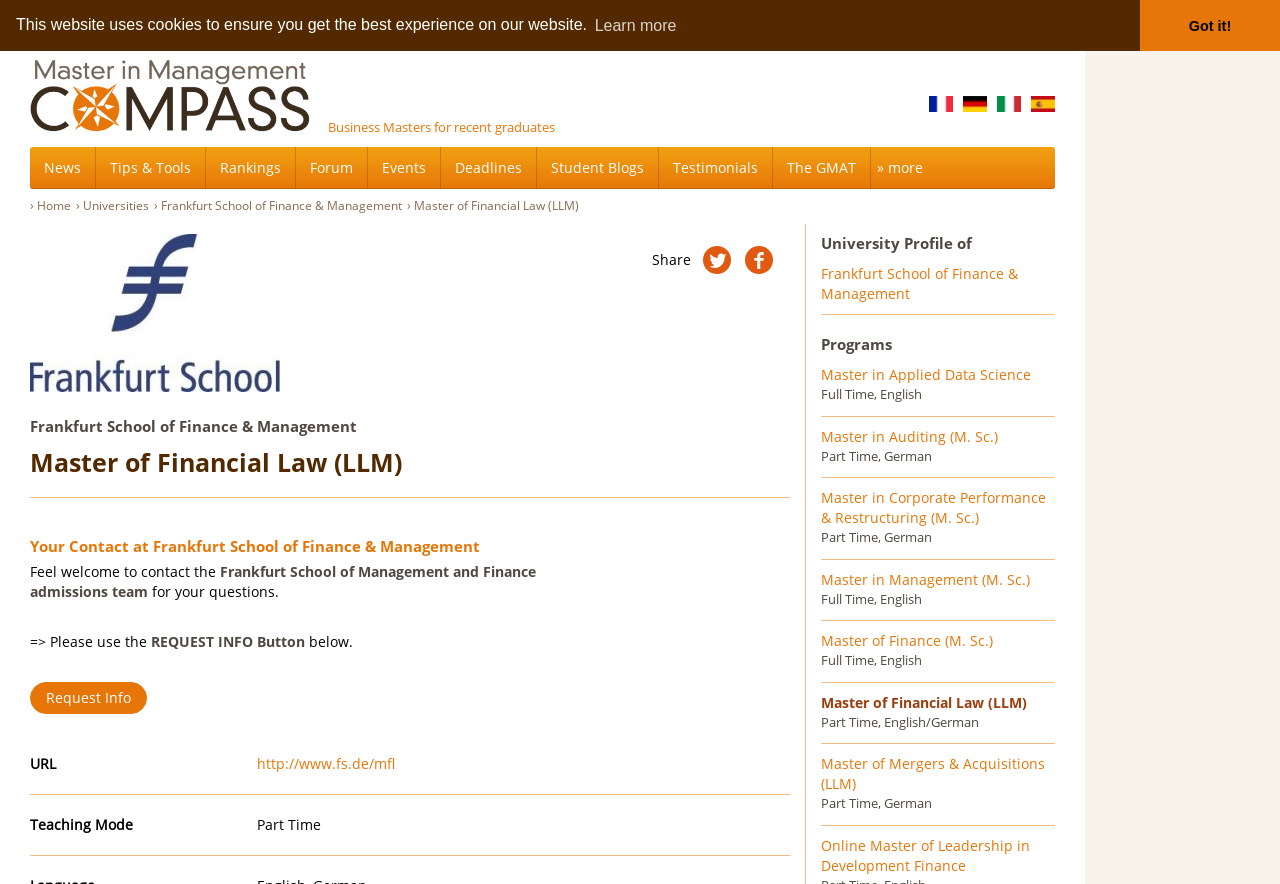Pinpoint the bounding box coordinates of the area that should be clicked to complete the following instruction: "View News". The coordinates must be given as four float numbers between 0 and 1, i.e., [left, top, right, bottom].

[0.023, 0.166, 0.074, 0.214]